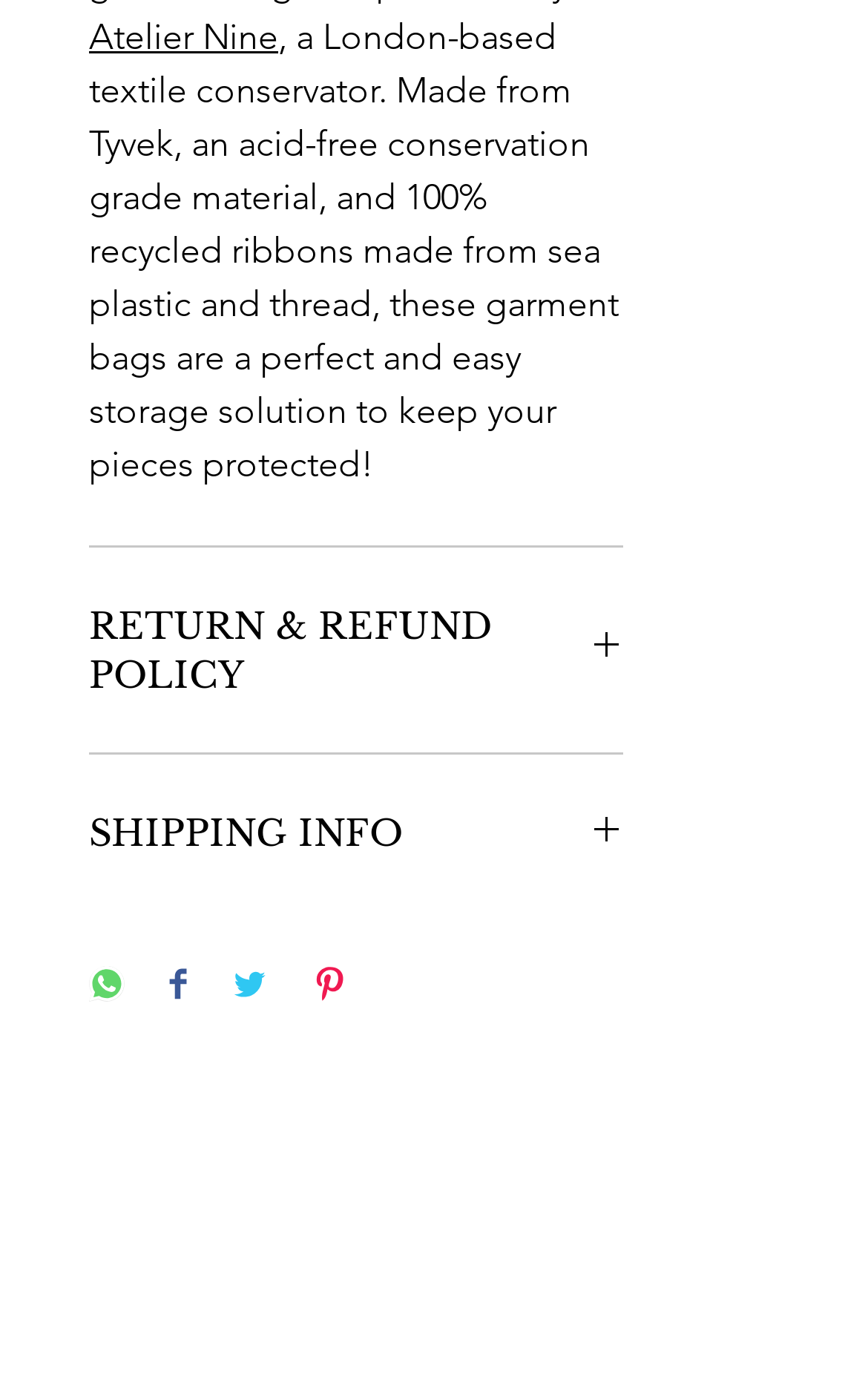Predict the bounding box coordinates of the UI element that matches this description: "SHIPPING INFO". The coordinates should be in the format [left, top, right, bottom] with each value between 0 and 1.

[0.103, 0.582, 0.718, 0.618]